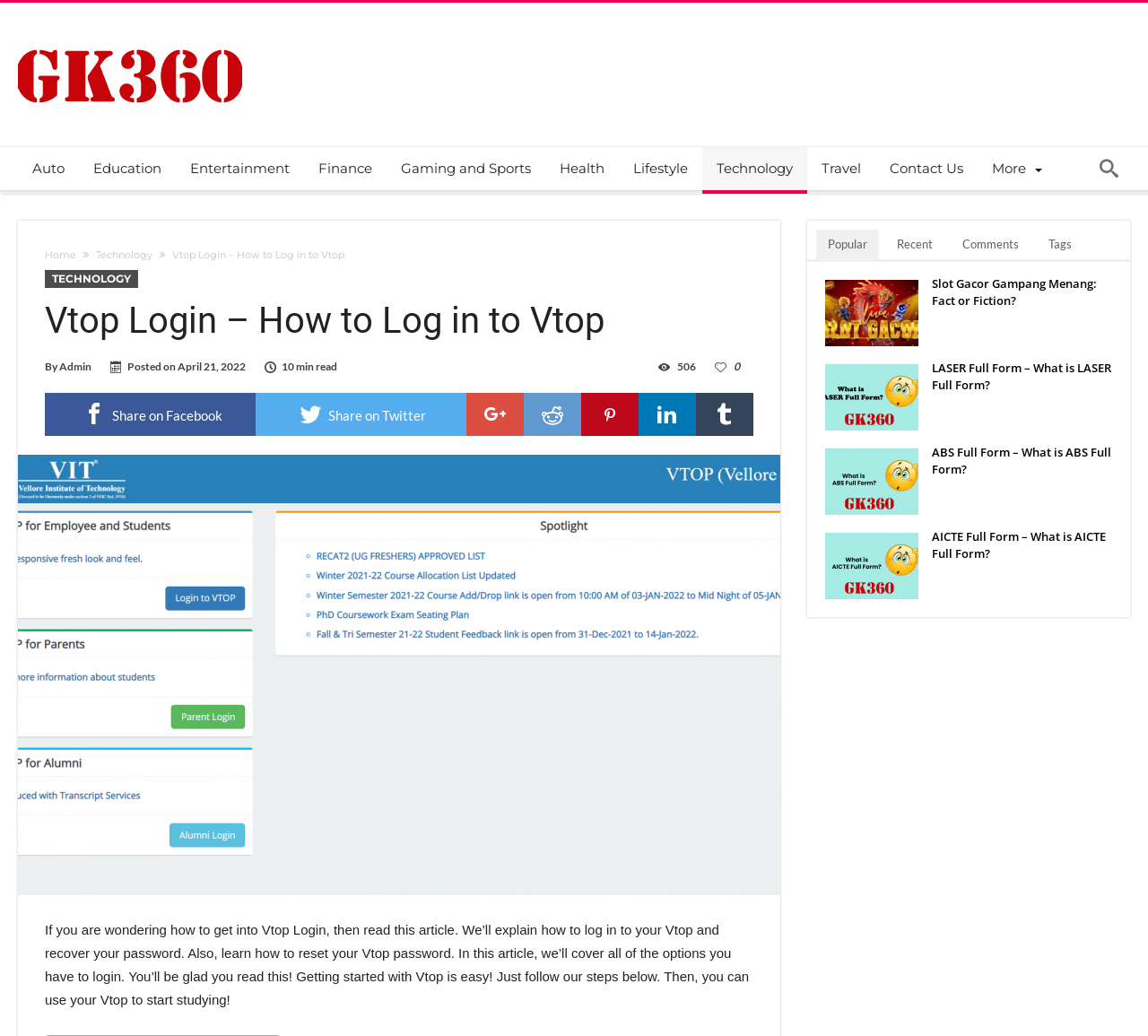Respond to the following question with a brief word or phrase:
How many articles are listed below the main article?

4